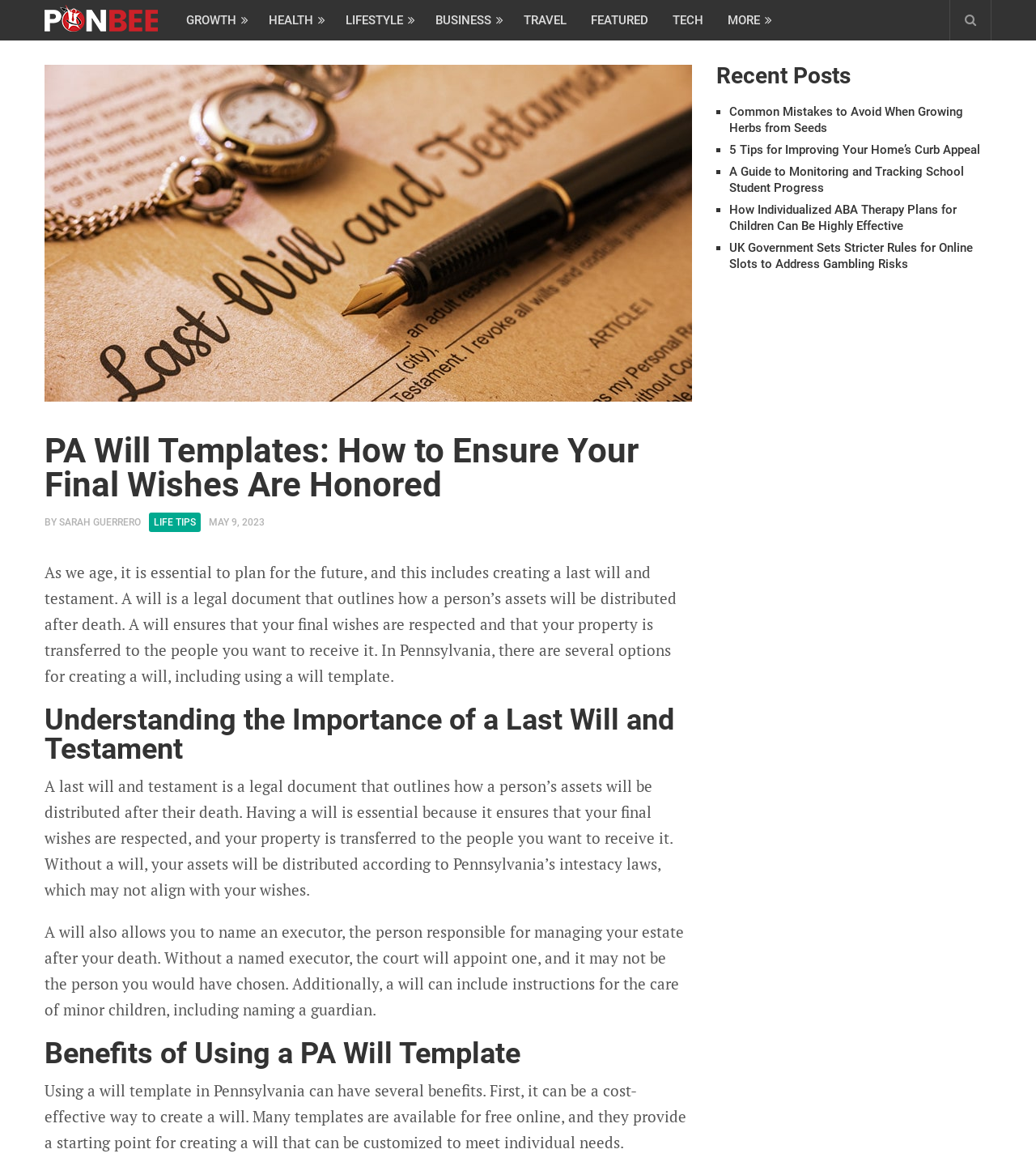Please extract and provide the main headline of the webpage.

PA Will Templates: How to Ensure Your Final Wishes Are Honored